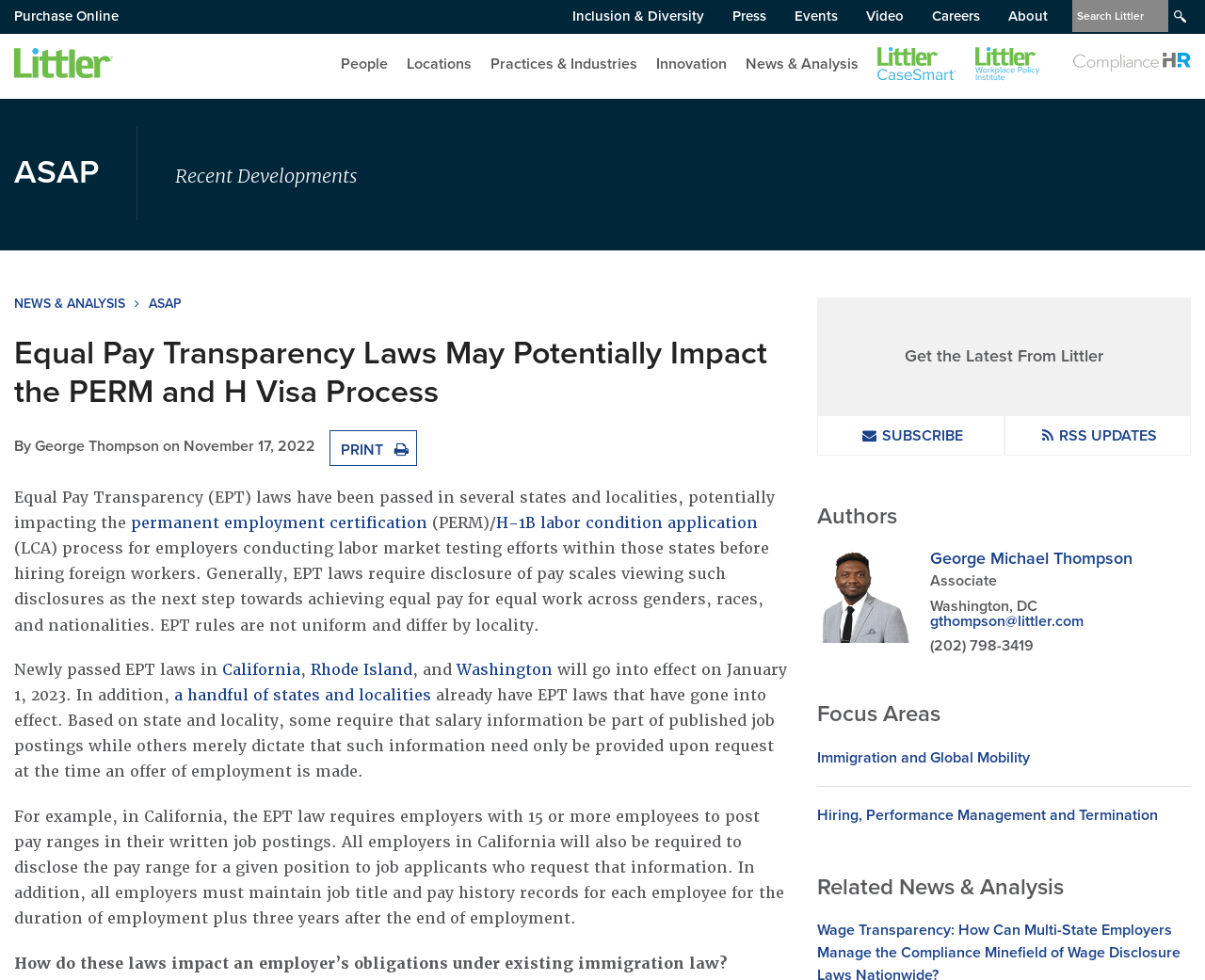Can you specify the bounding box coordinates of the area that needs to be clicked to fulfill the following instruction: "Search Littler"?

[0.89, 0.0, 0.97, 0.033]